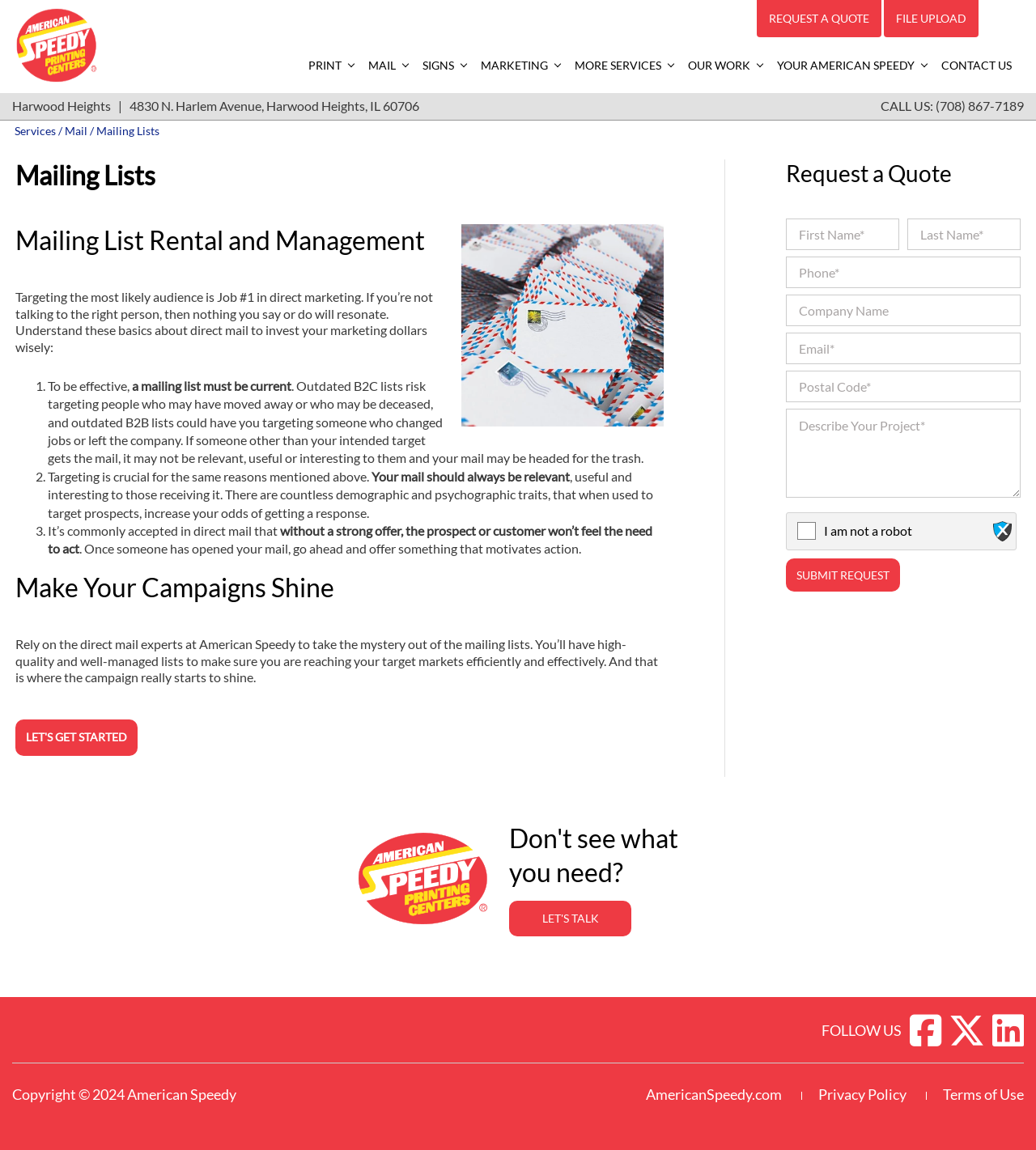Answer the question using only one word or a concise phrase: What is the company name on the webpage?

American Speedy